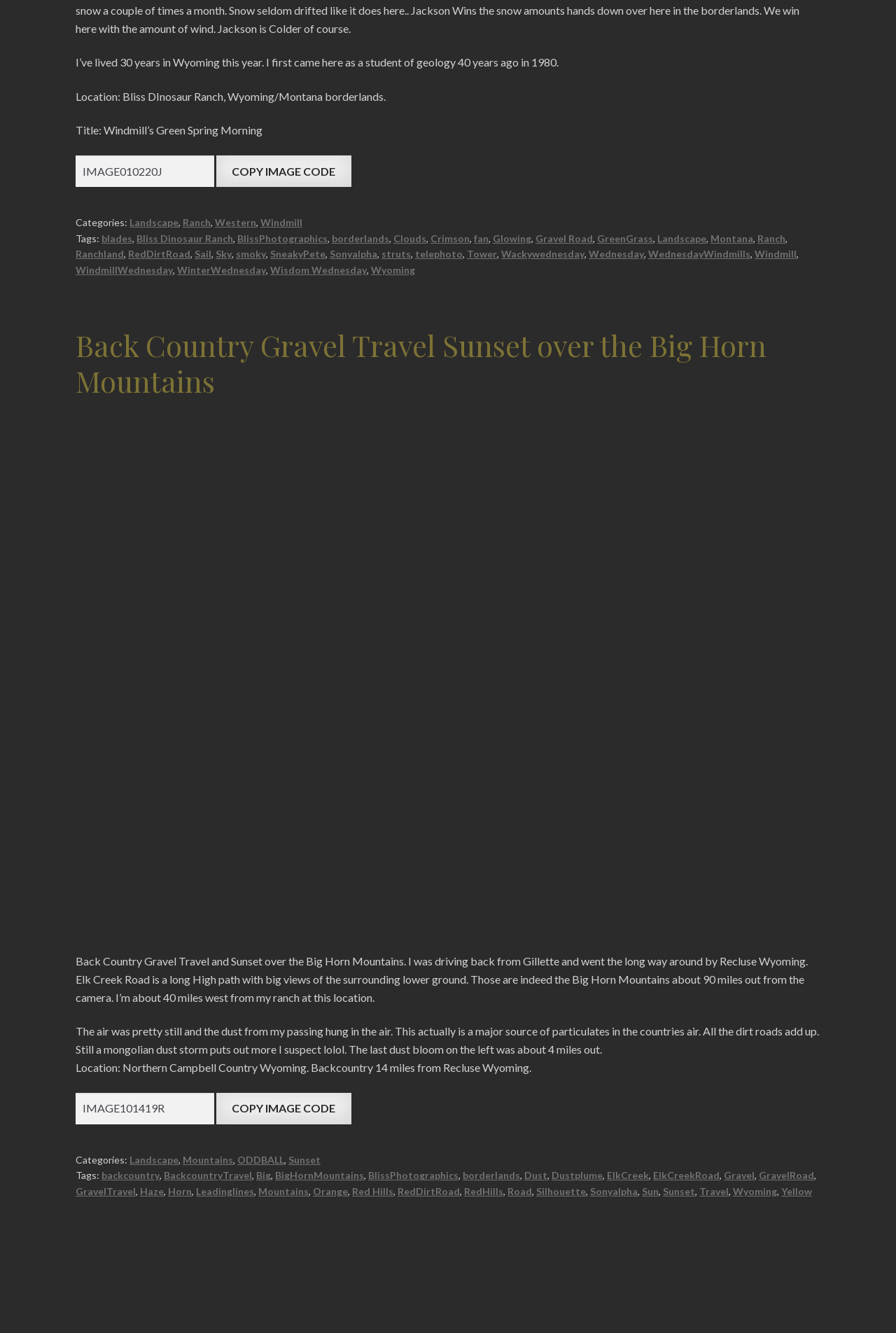Identify the bounding box for the described UI element: "COPY IMAGE CODE".

[0.241, 0.82, 0.392, 0.844]